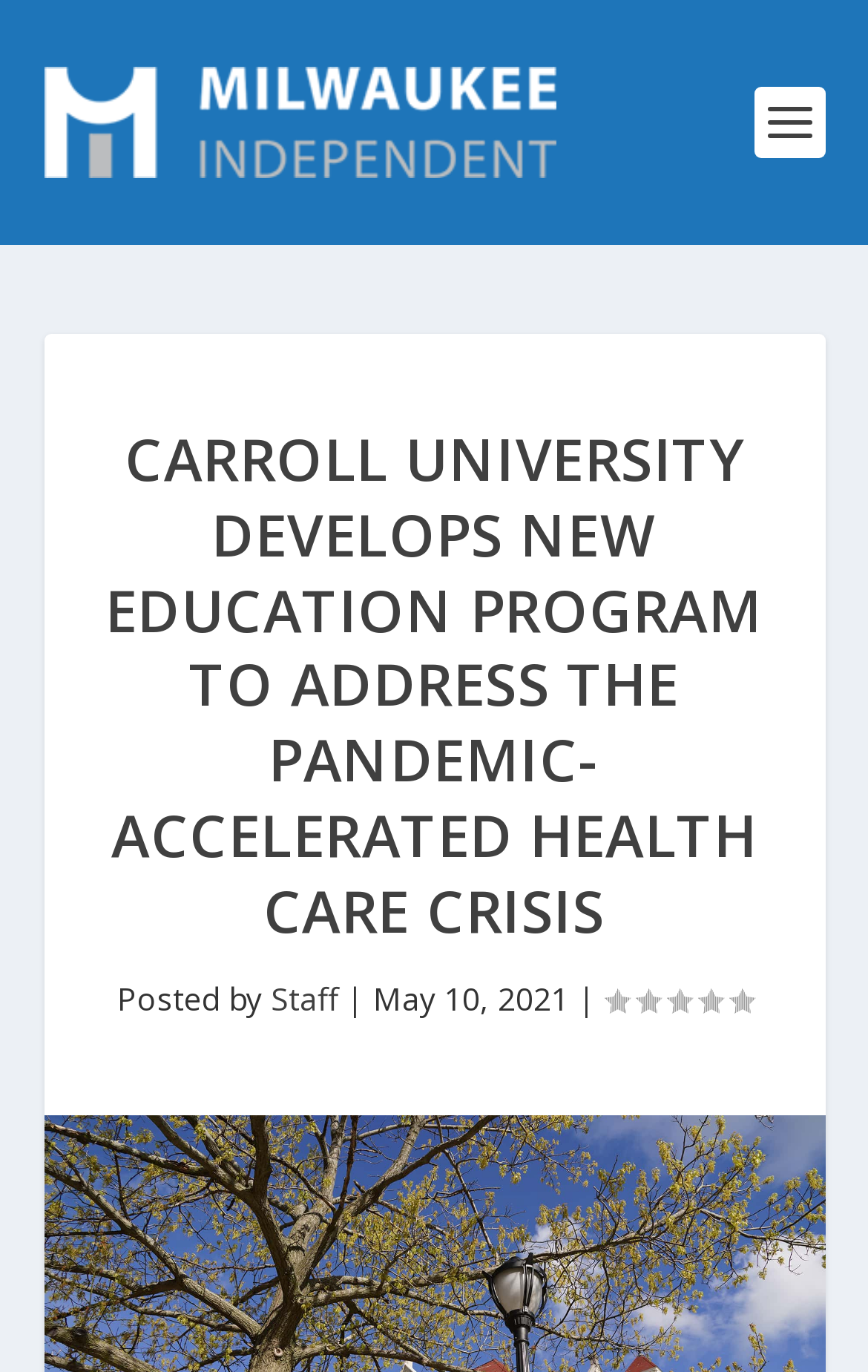Please analyze the image and give a detailed answer to the question:
What is the rating of the article?

I found this answer by examining the generic element that says 'Rating: 0.00'. This element is likely used to display the rating or score of the article, and in this case, it has a rating of 0.00.